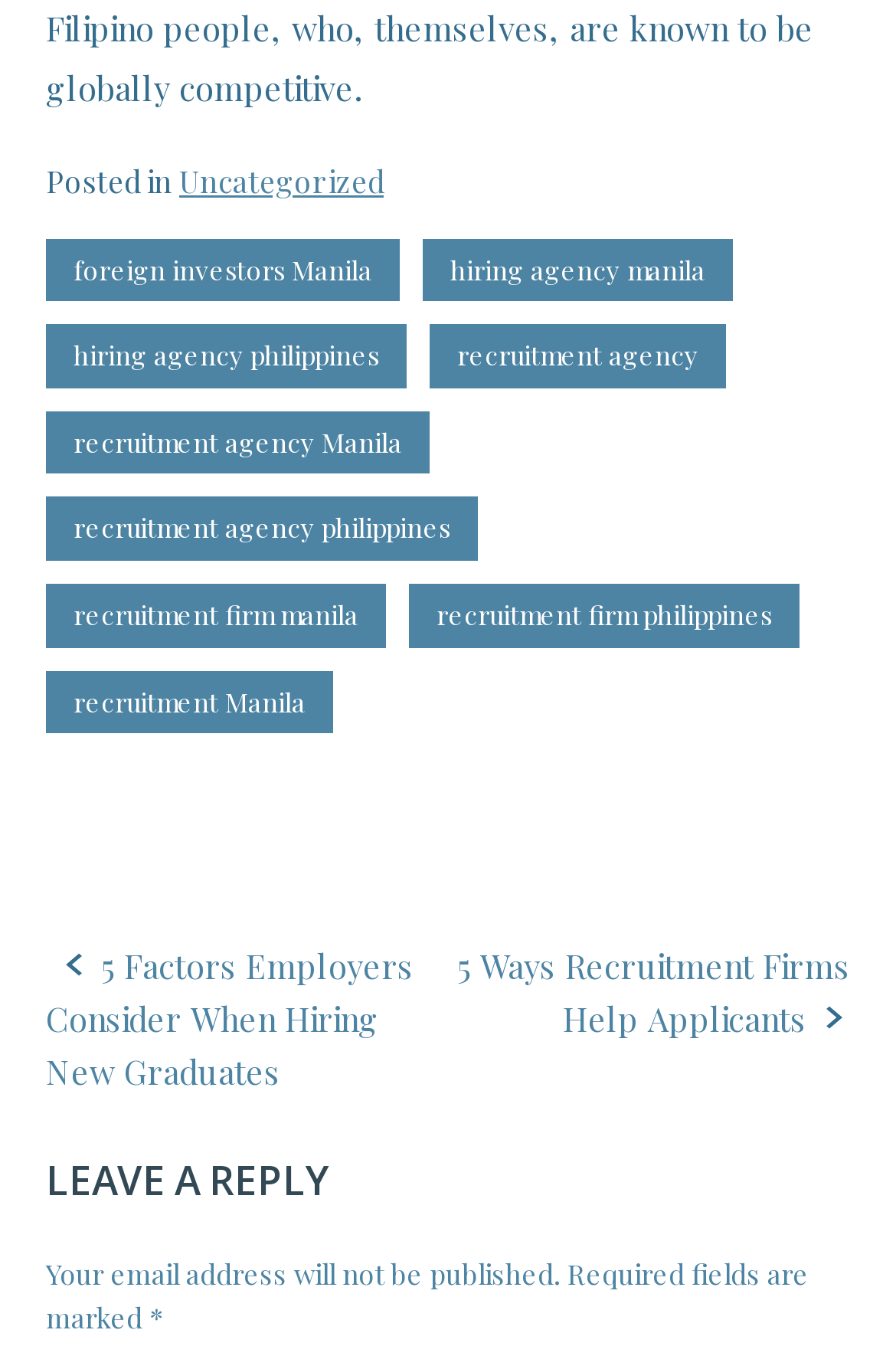Please find the bounding box for the UI element described by: "recruitment agency".

[0.479, 0.24, 0.81, 0.286]